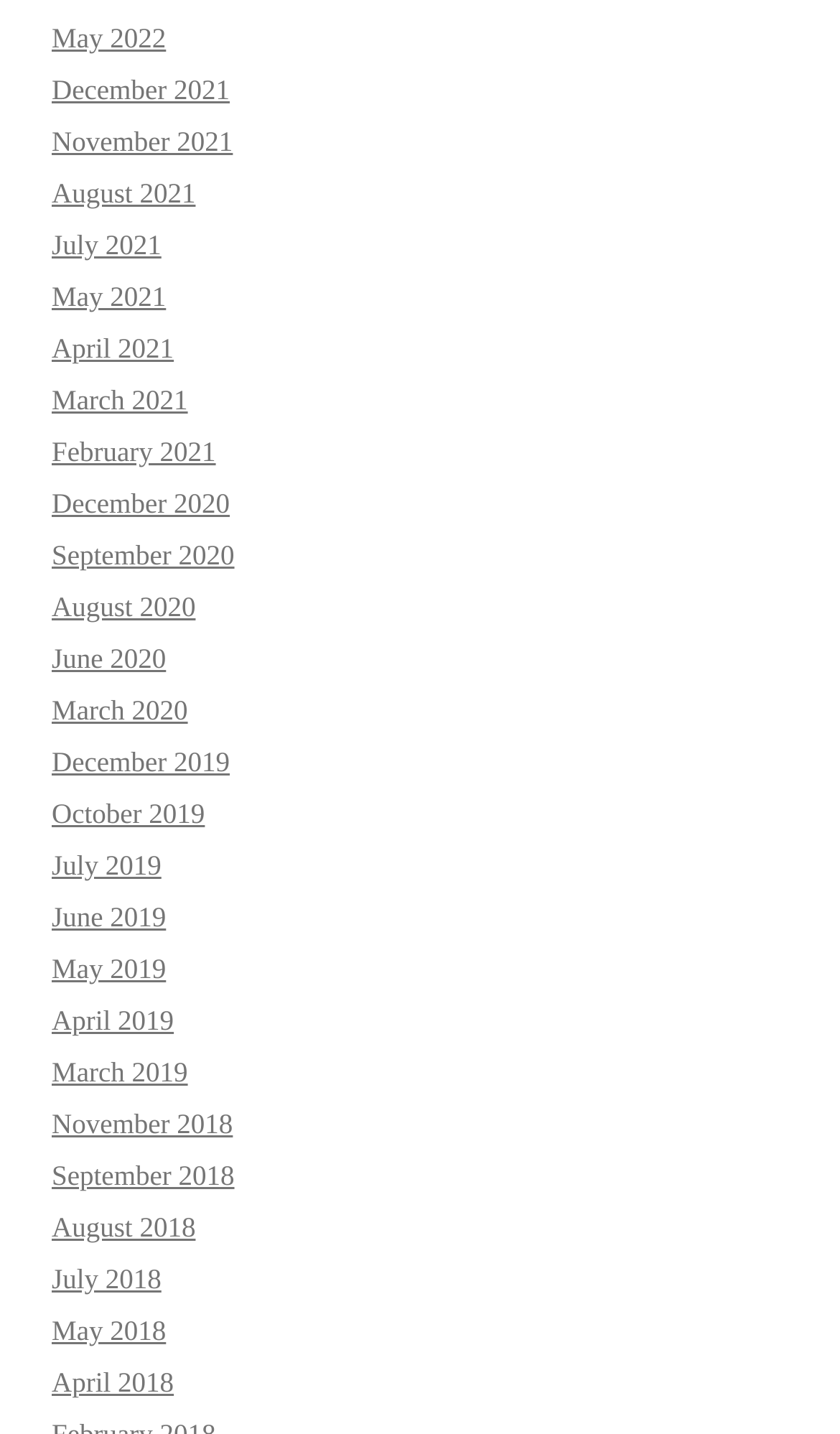Determine the bounding box coordinates of the region that needs to be clicked to achieve the task: "view May 2022".

[0.062, 0.015, 0.198, 0.037]